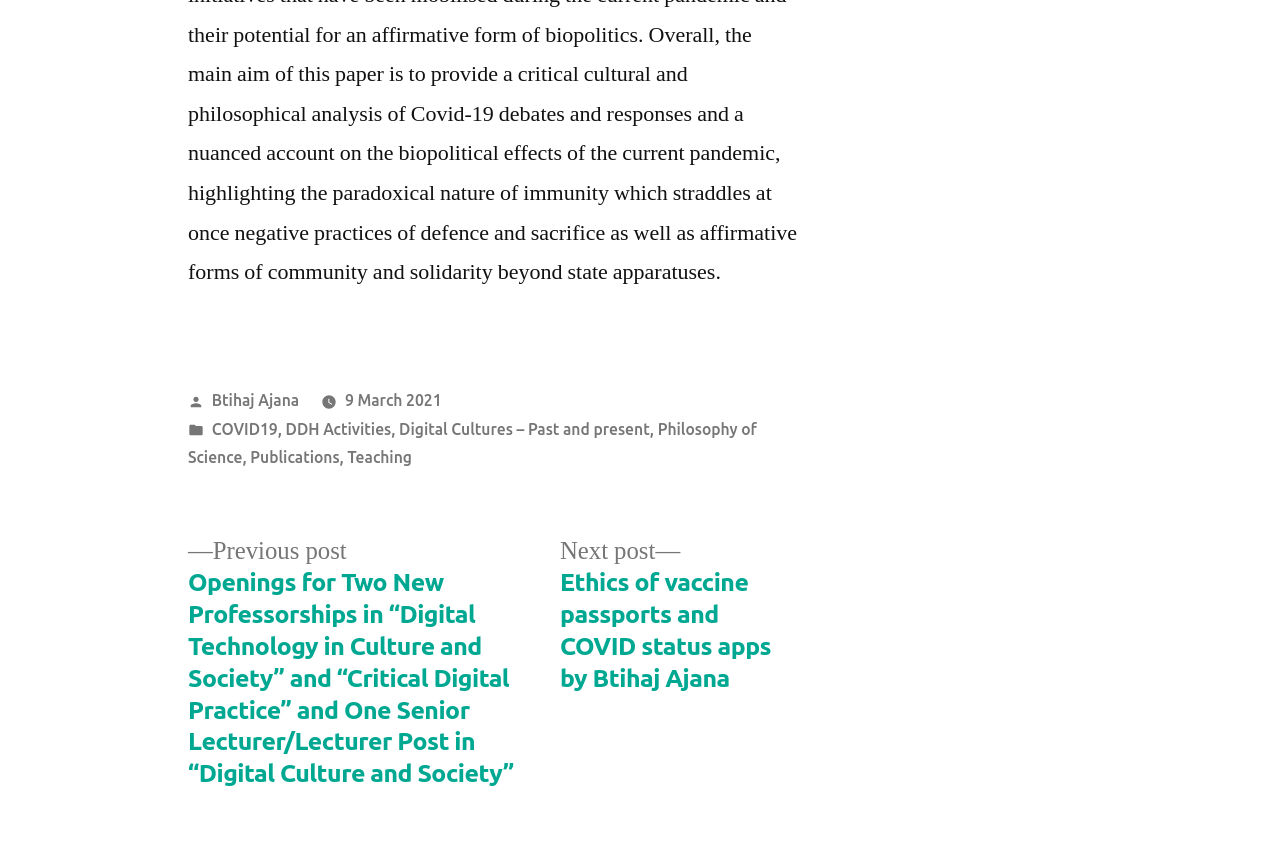Identify and provide the bounding box for the element described by: "Philosophy of Science".

[0.147, 0.487, 0.591, 0.54]